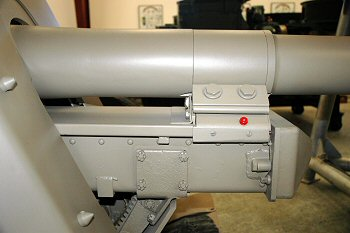What is the significance of the 7.5 cm Pak 40?
Look at the webpage screenshot and answer the question with a detailed explanation.

The caption notes that the 7.5 cm Pak 40 is known for its effectiveness during World War II, illustrating not only the historical significance of the piece but also the craftsmanship involved in its design and production.